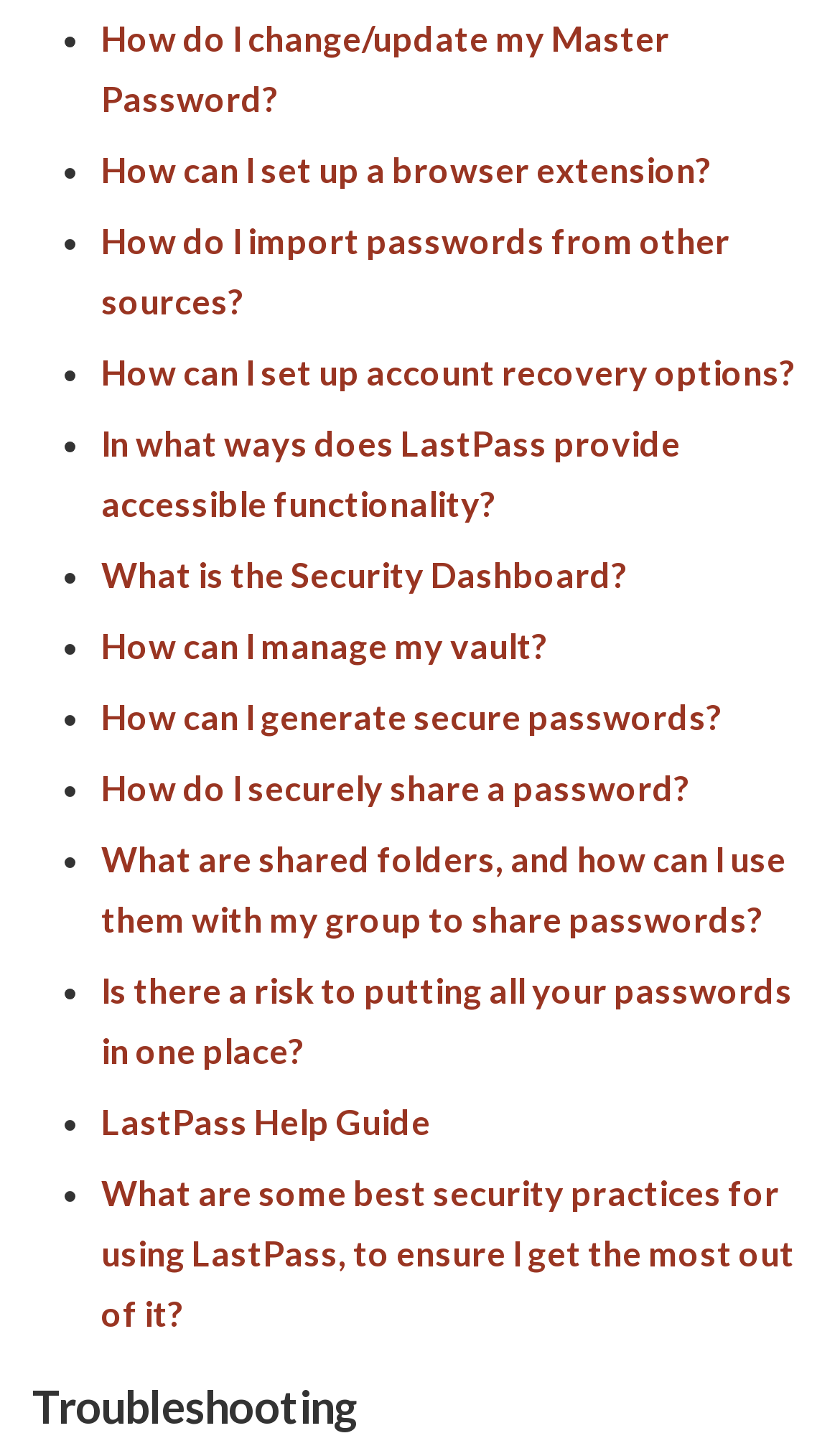Respond with a single word or phrase for the following question: 
What is the purpose of shared folders?

To share passwords with a group